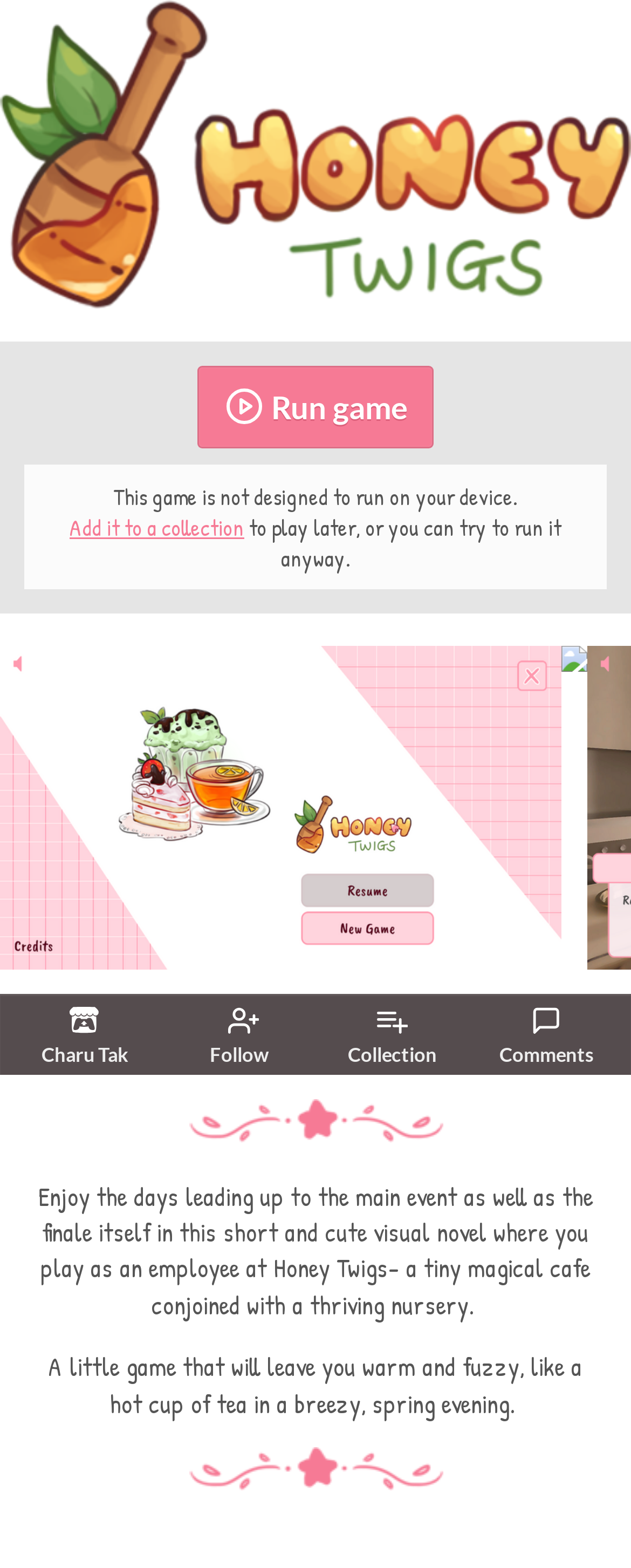Using the description "Add To CollectionCollection", locate and provide the bounding box of the UI element.

[0.538, 0.637, 0.705, 0.68]